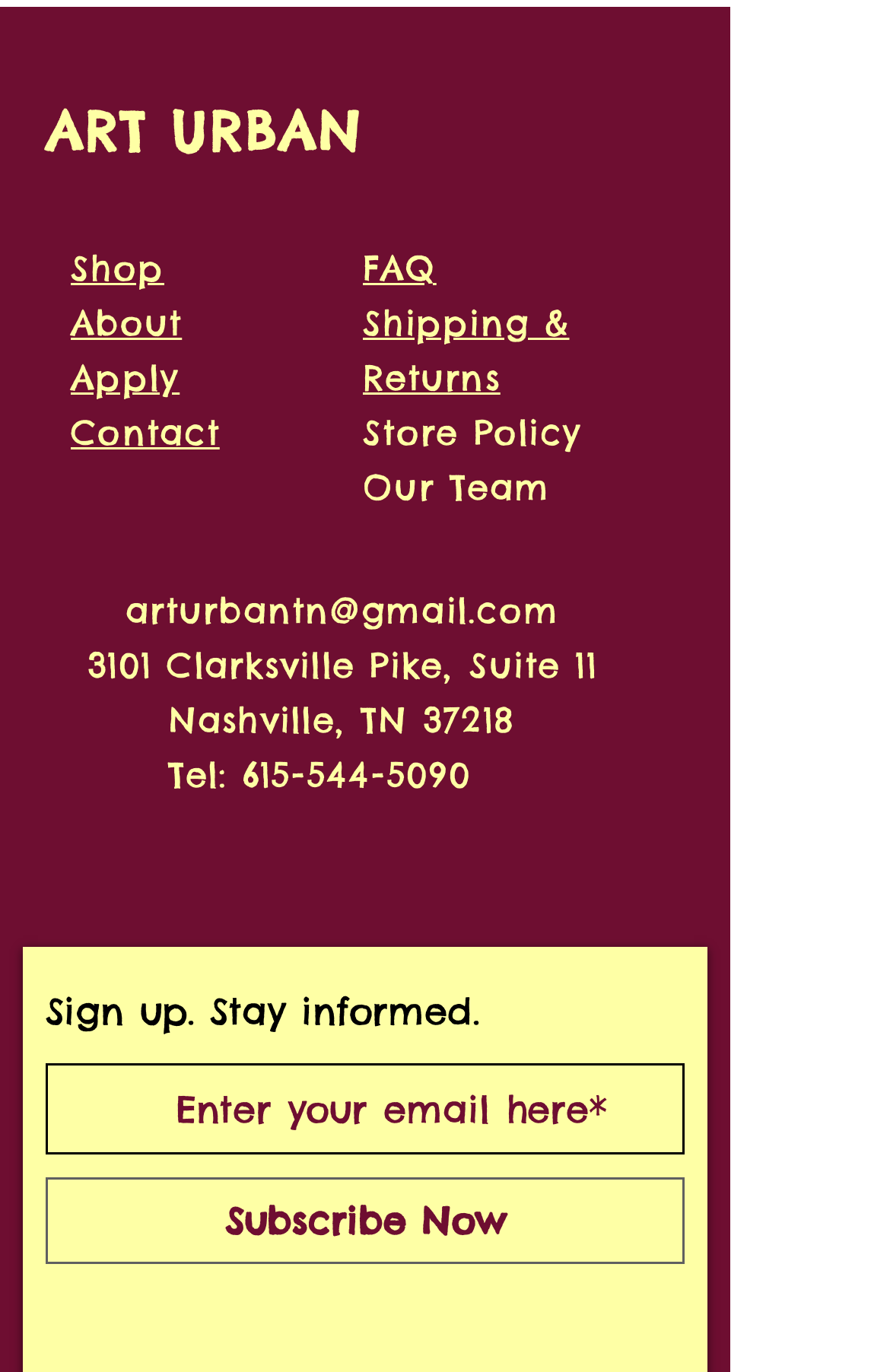Please answer the following question using a single word or phrase: 
What is the address of the store?

3101 Clarksville Pike, Suite 11, Nashville, TN 37218